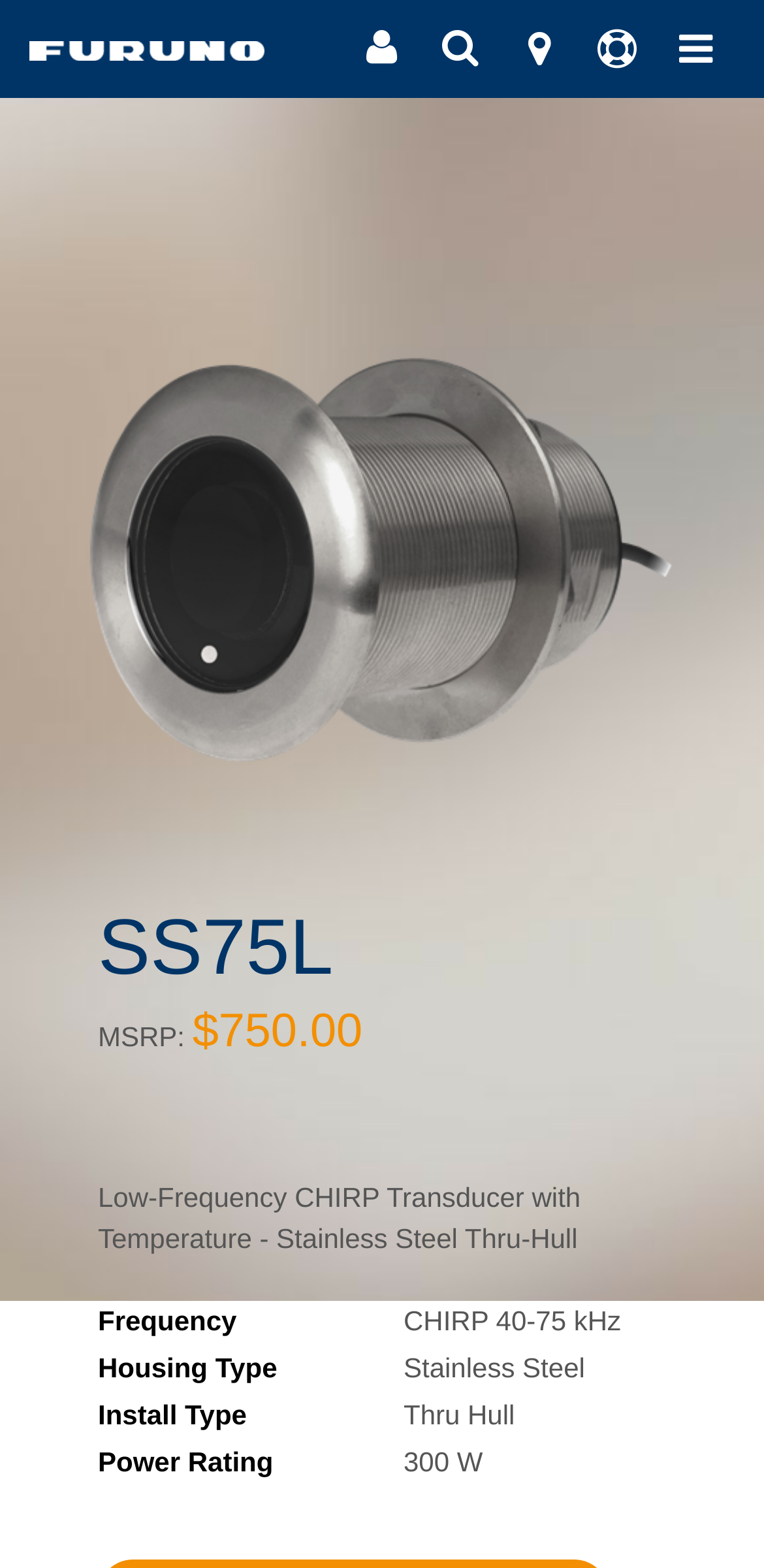What is the housing type of the transducer?
Carefully analyze the image and provide a thorough answer to the question.

I looked at the text 'Housing Type' but there is no corresponding value specified, so I couldn't determine the housing type of the transducer.